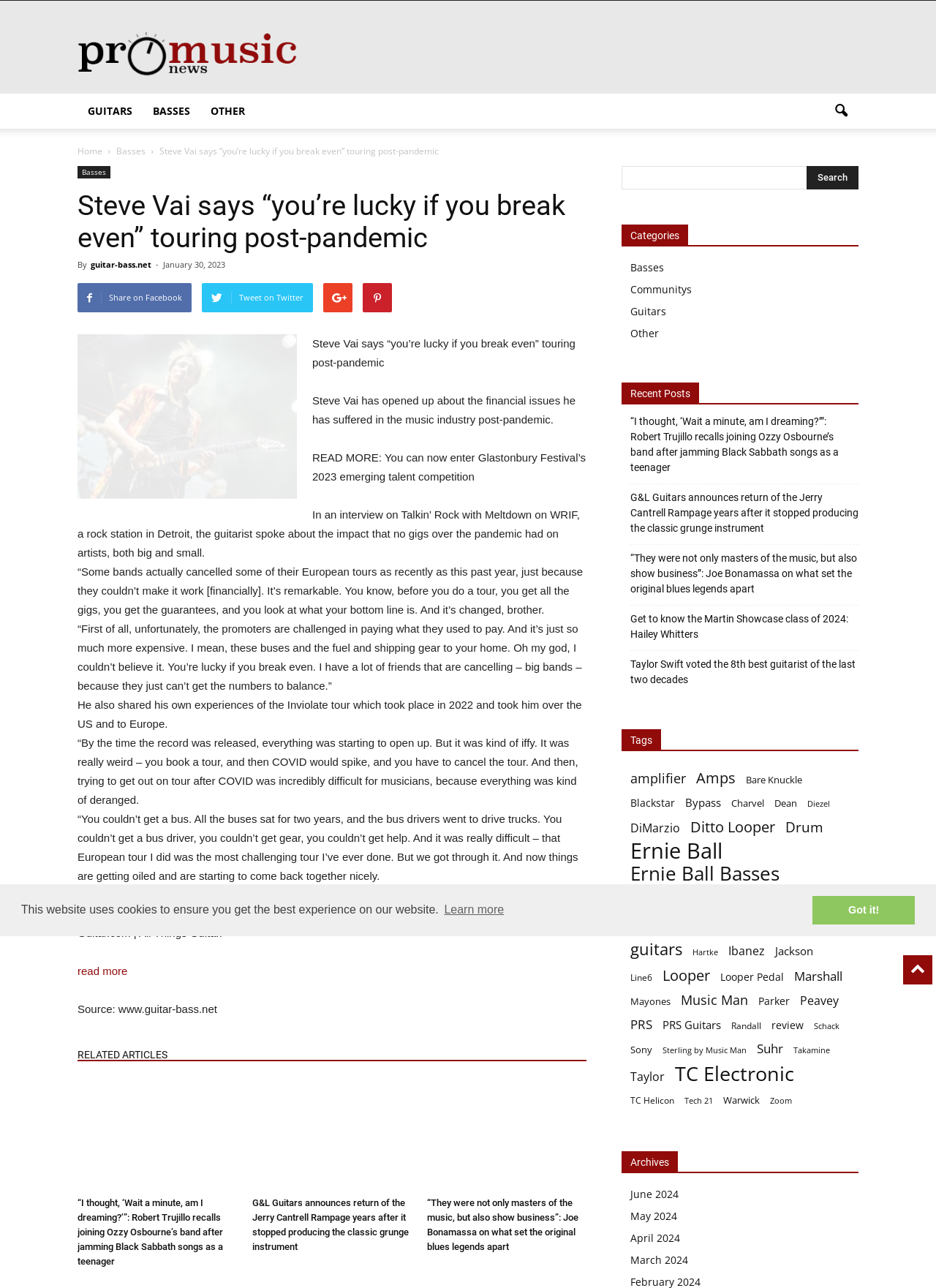Answer the question with a brief word or phrase:
What is the category of the article?

Basses